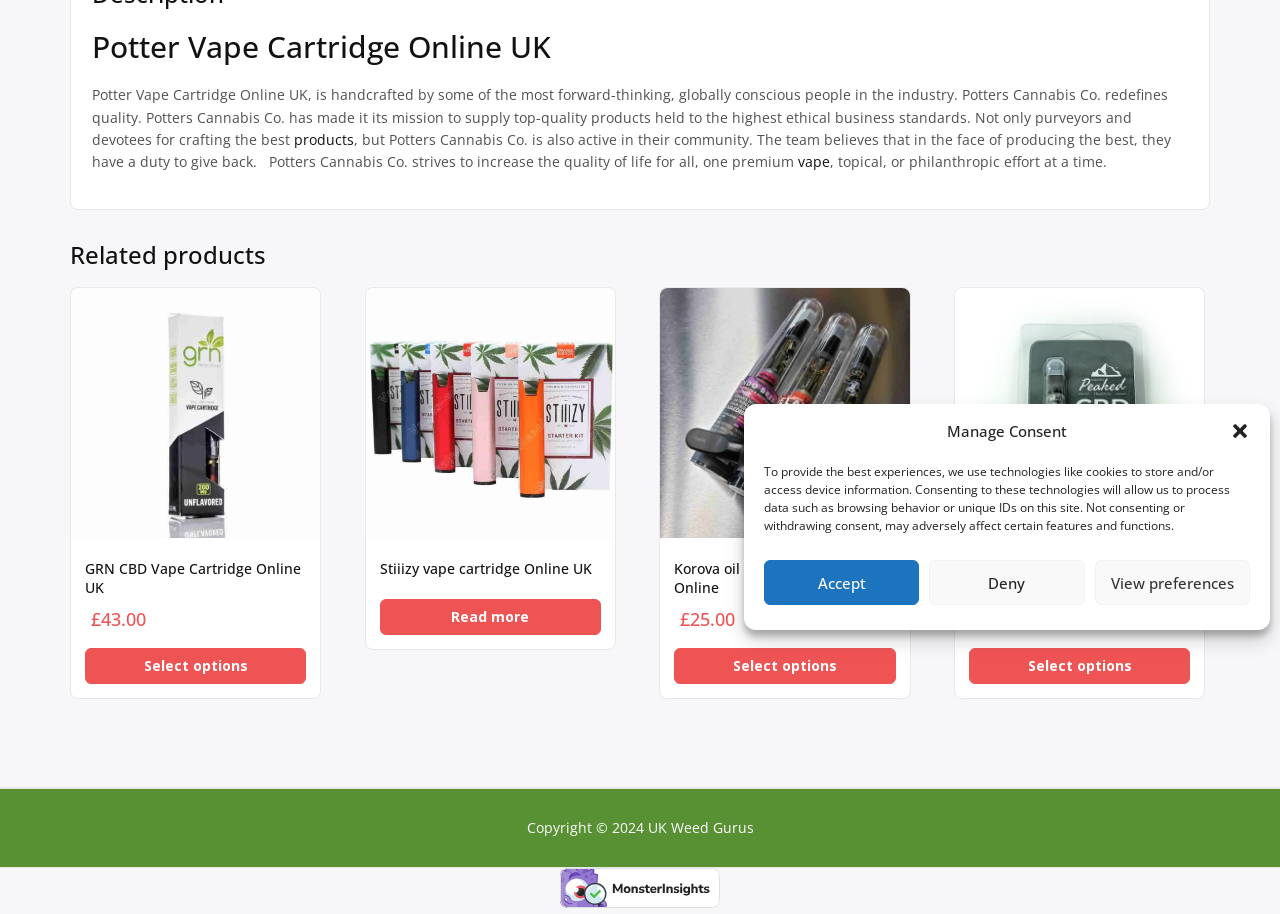Given the following UI element description: "vape", find the bounding box coordinates in the webpage screenshot.

[0.623, 0.167, 0.648, 0.187]